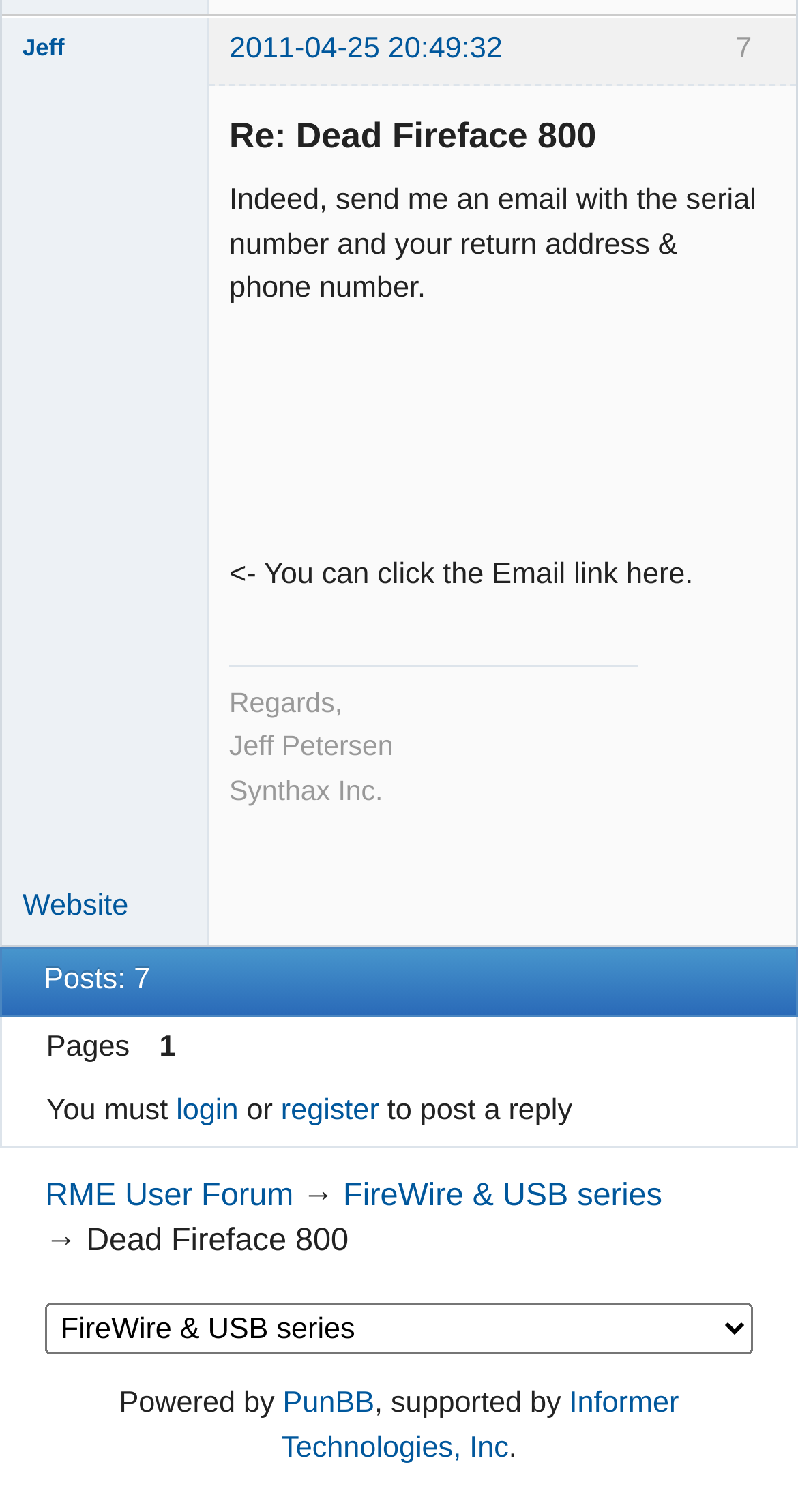Please give the bounding box coordinates of the area that should be clicked to fulfill the following instruction: "Select an option from the dropdown menu". The coordinates should be in the format of four float numbers from 0 to 1, i.e., [left, top, right, bottom].

[0.055, 0.862, 0.945, 0.896]